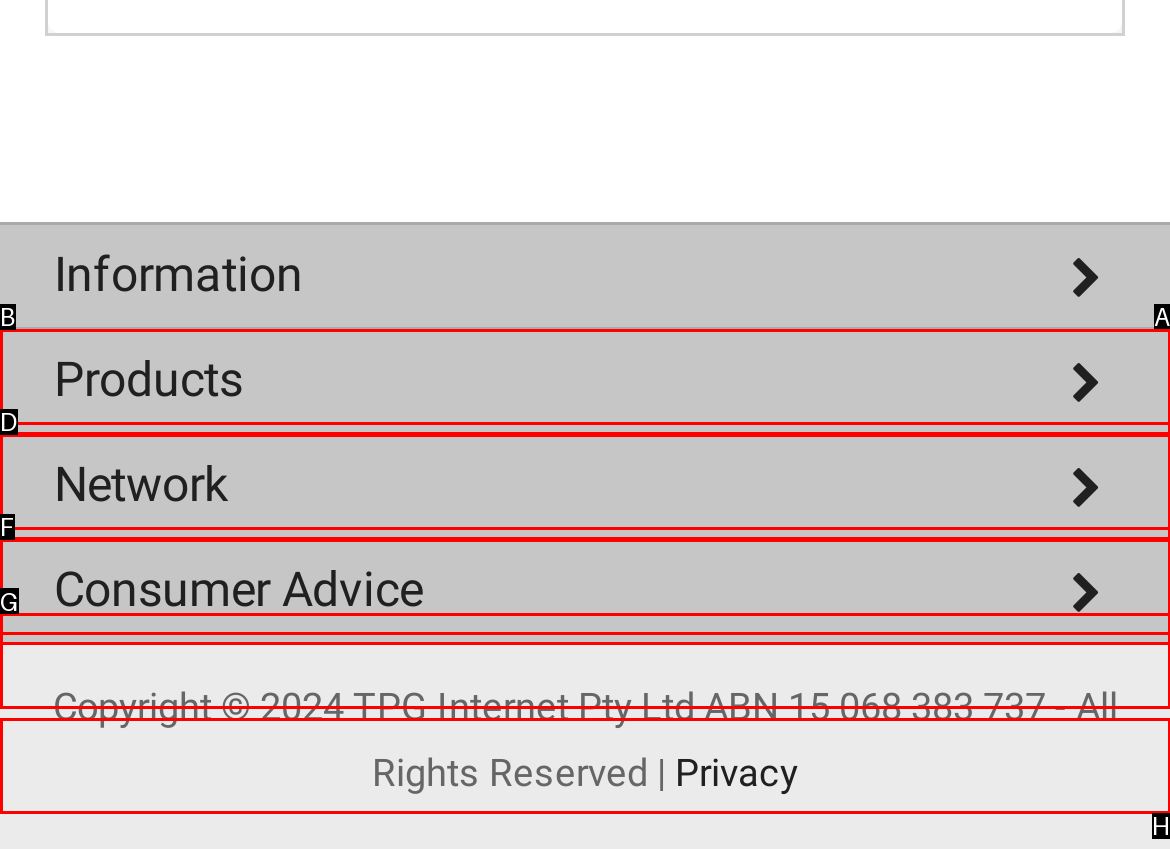Identify the bounding box that corresponds to: of the UK Property Market
Respond with the letter of the correct option from the provided choices.

None